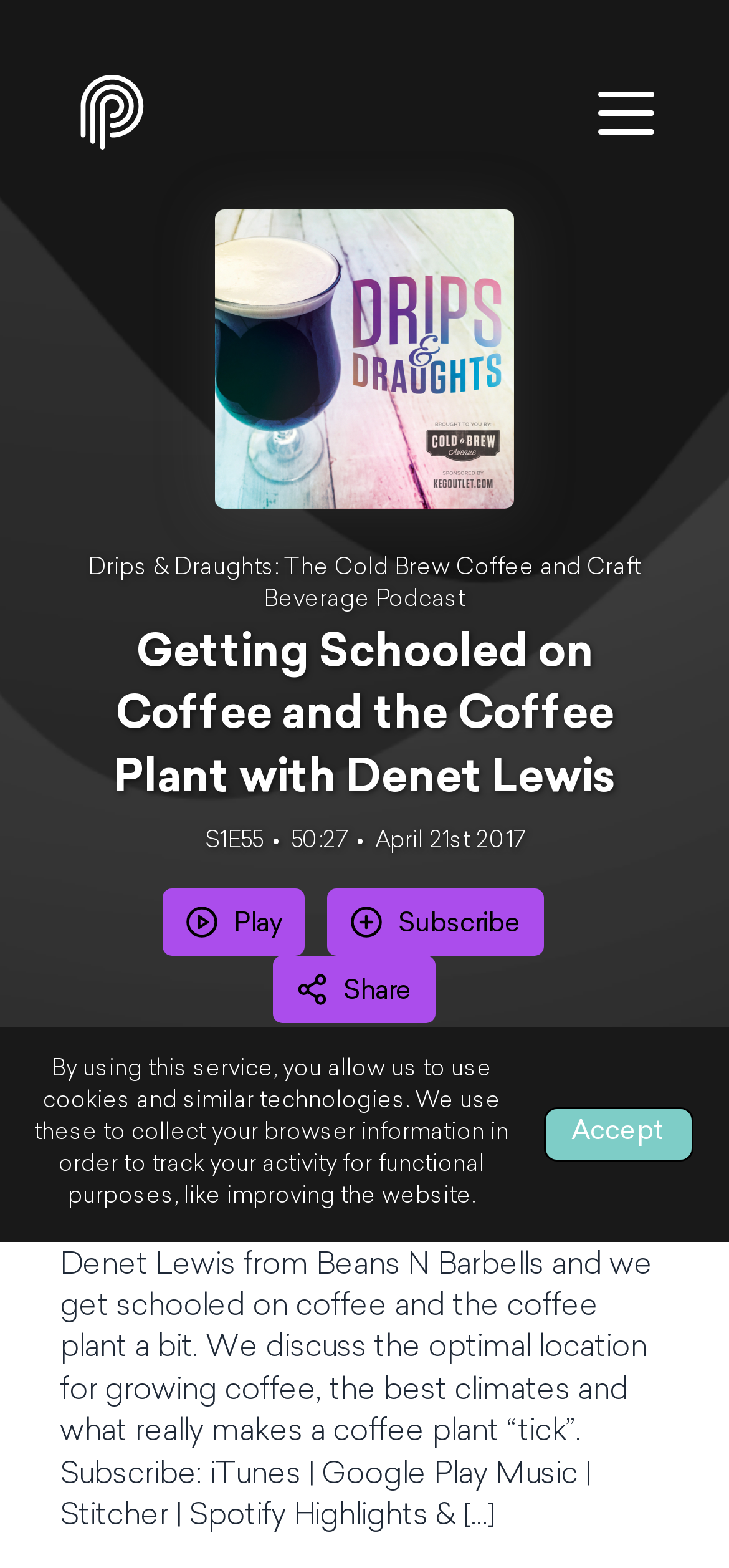Answer the following query with a single word or phrase:
When was this podcast episode published?

April 21st 2017